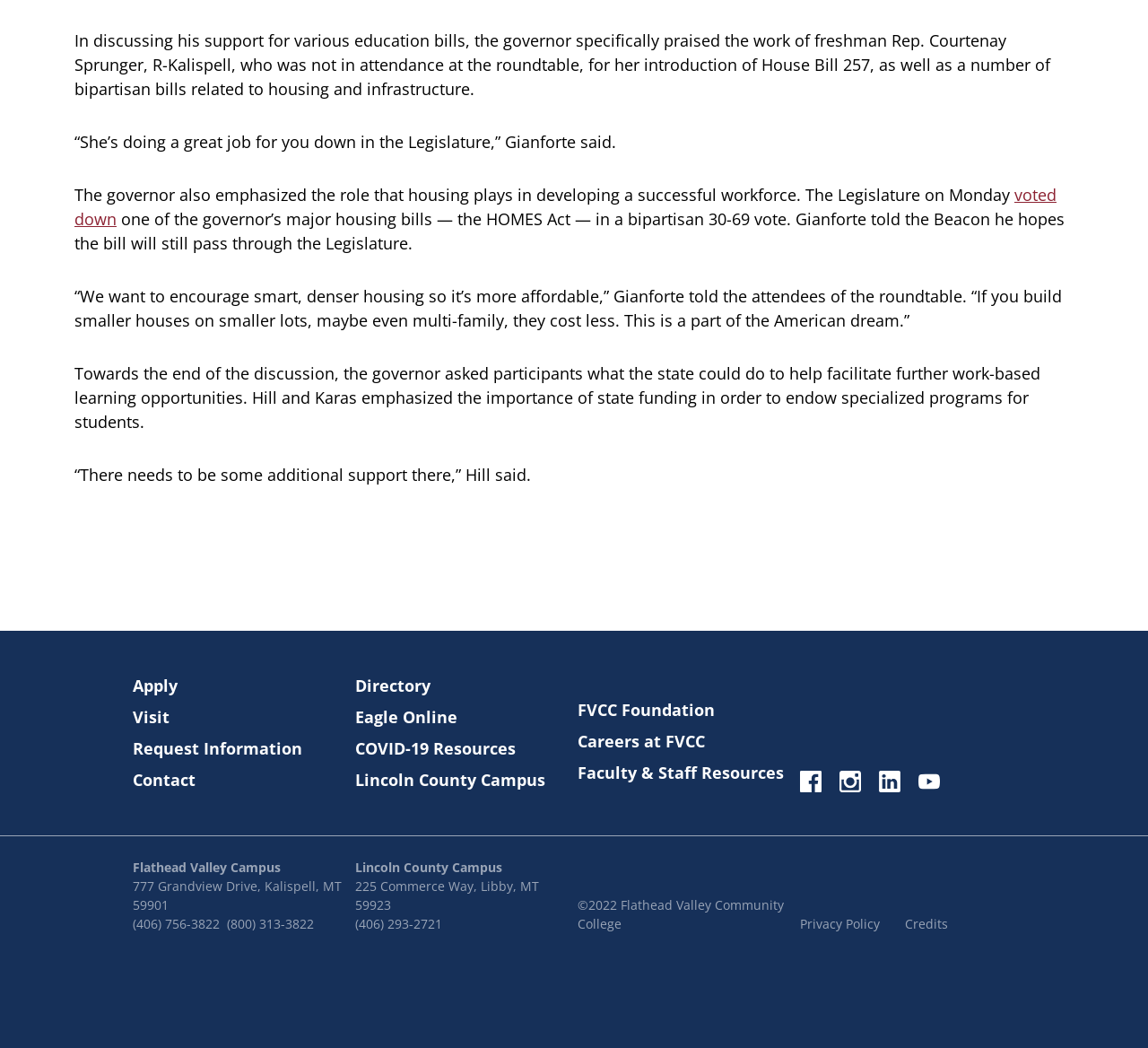Locate the coordinates of the bounding box for the clickable region that fulfills this instruction: "View the COVID-19 Resources".

[0.309, 0.703, 0.497, 0.726]